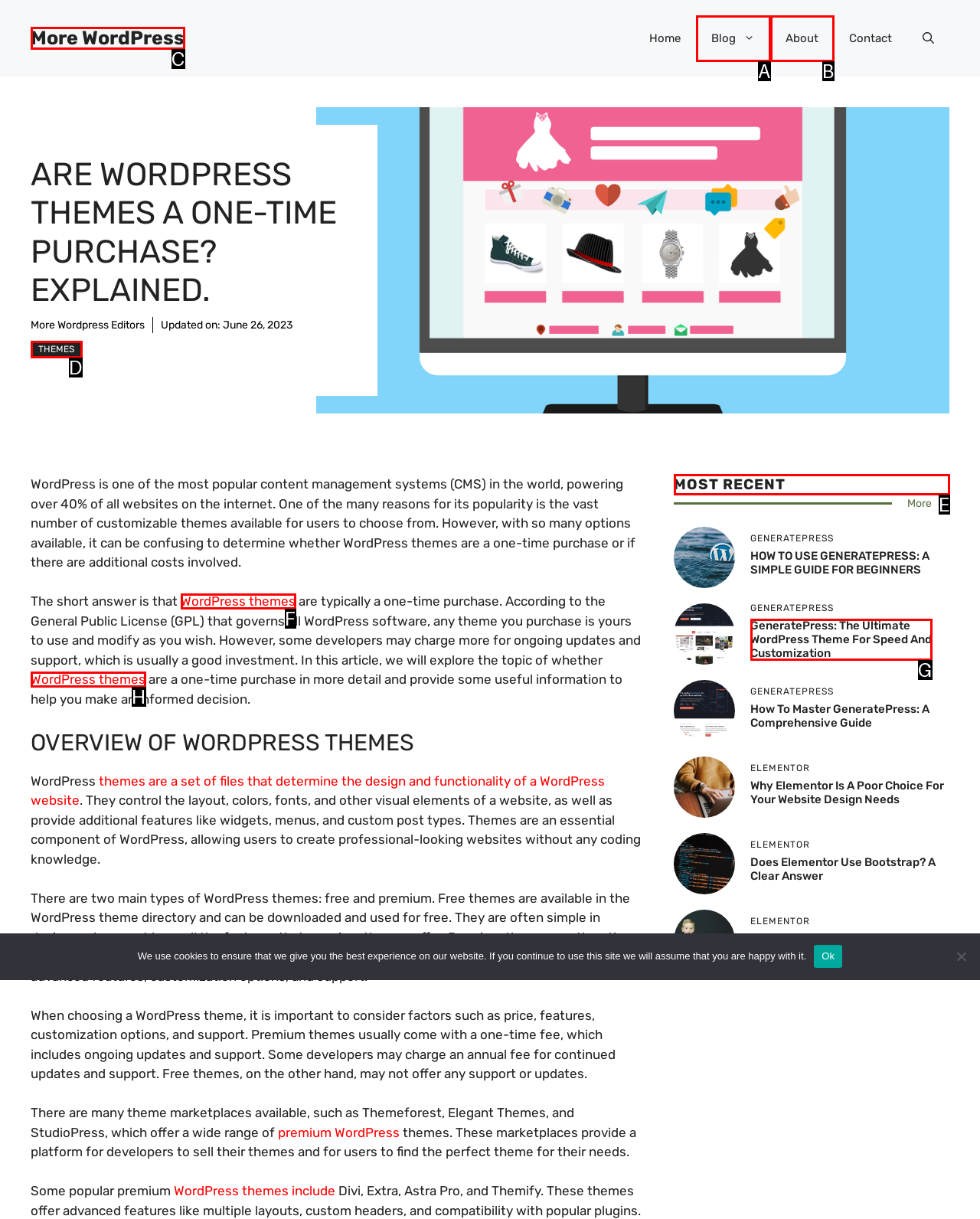Identify the correct UI element to click on to achieve the following task: view the 'MOST RECENT' section Respond with the corresponding letter from the given choices.

E